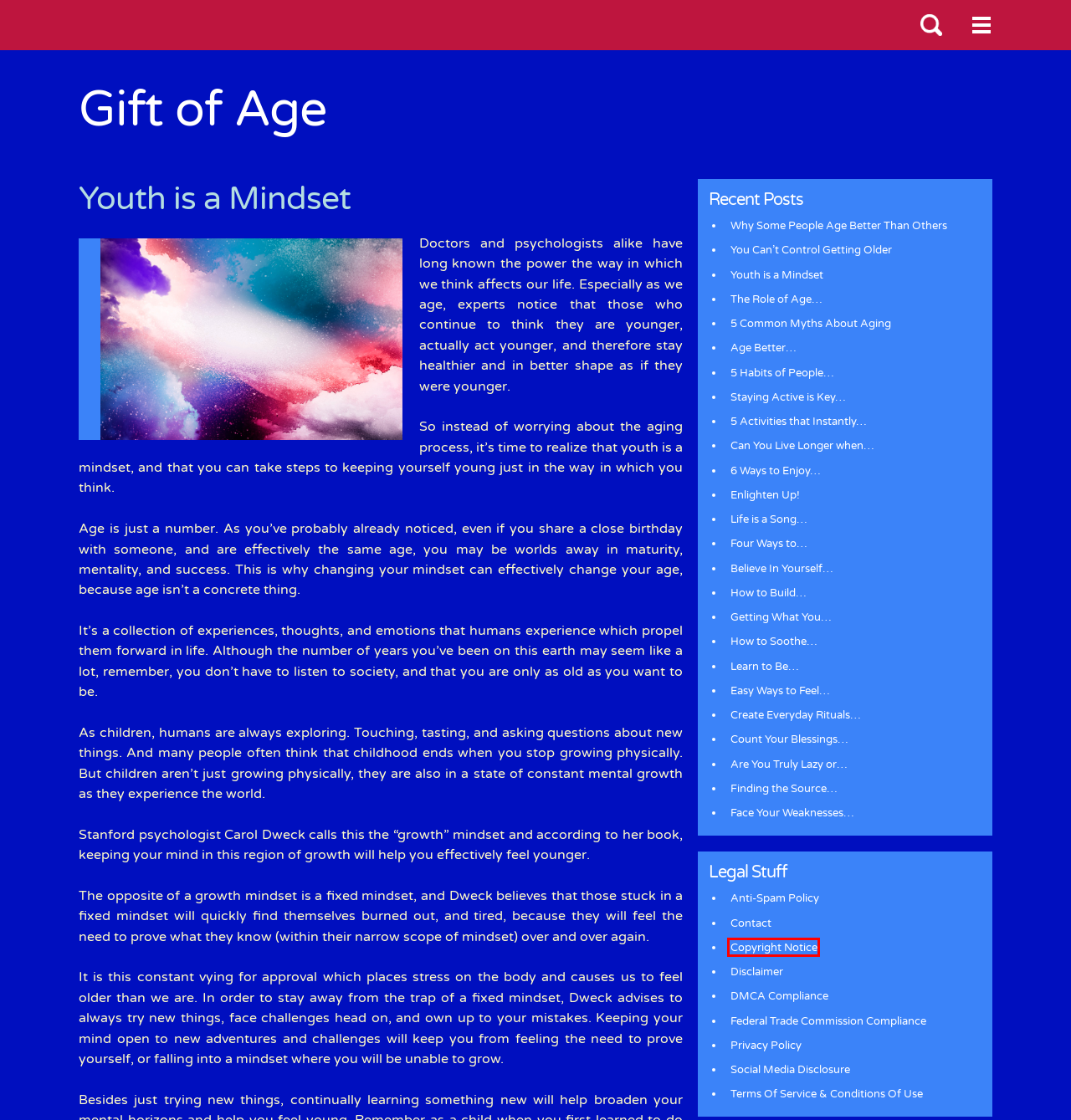You are given a screenshot of a webpage with a red rectangle bounding box around an element. Choose the best webpage description that matches the page after clicking the element in the bounding box. Here are the candidates:
A. Gift of Age  |    Federal Trade Commission Compliance
B. Gift of Age  |    5 Habits of People…
C. Gift of Age  |    The Role of Age…
D. Gift of Age  |    6 Ways to Enjoy…
E. Gift of Age  |    Can You Live Longer when…
F. Gift of Age  |    Copyright Notice
G. Gift of Age  |    Create Everyday Rituals…
H. Gift of Age  |    Age Better…

F